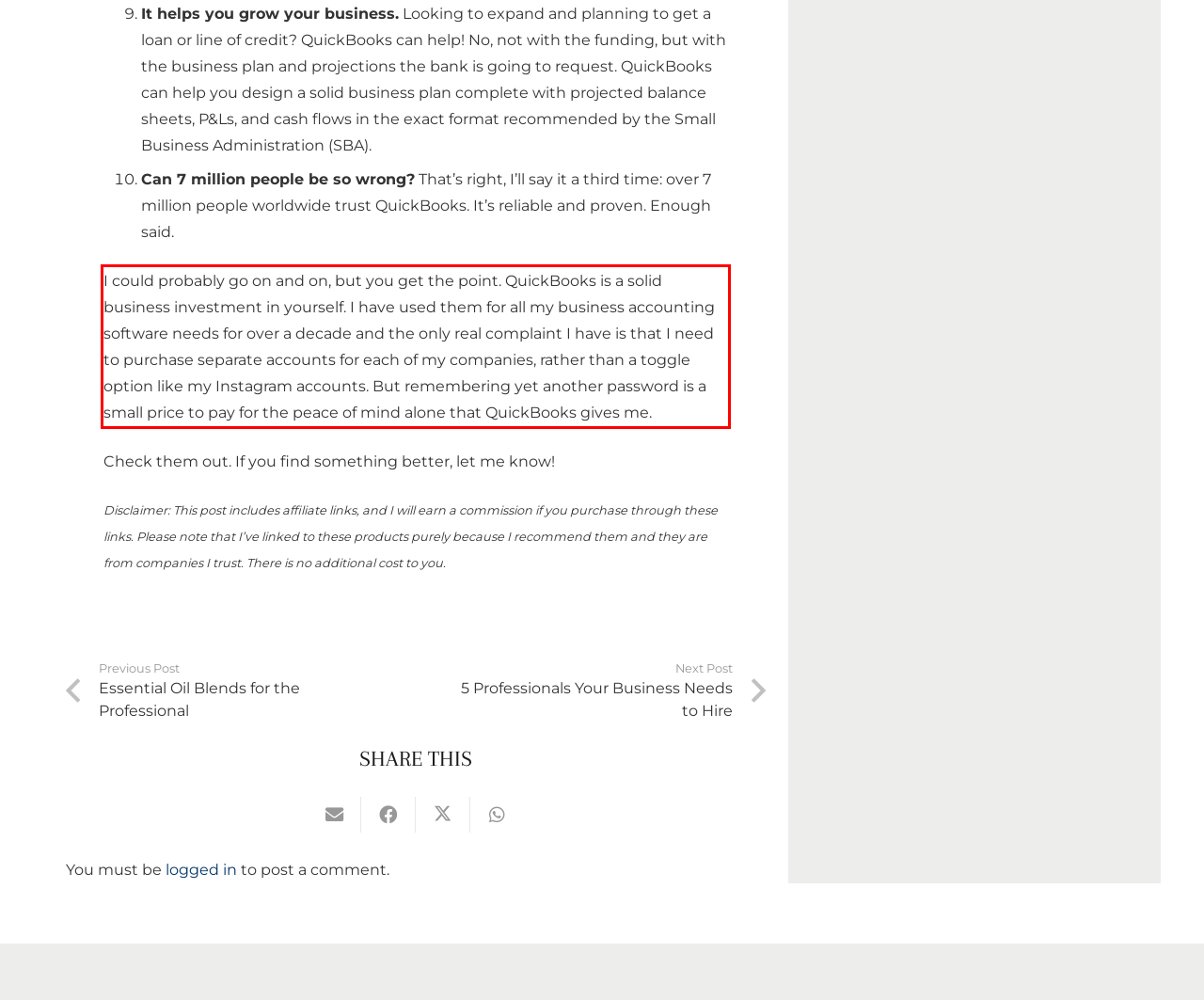Using the provided screenshot of a webpage, recognize and generate the text found within the red rectangle bounding box.

I could probably go on and on, but you get the point. QuickBooks is a solid business investment in yourself. I have used them for all my business accounting software needs for over a decade and the only real complaint I have is that I need to purchase separate accounts for each of my companies, rather than a toggle option like my Instagram accounts. But remembering yet another password is a small price to pay for the peace of mind alone that QuickBooks gives me.